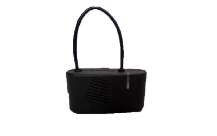What is the device part of?
Please provide a single word or phrase as your answer based on the screenshot.

EAS products